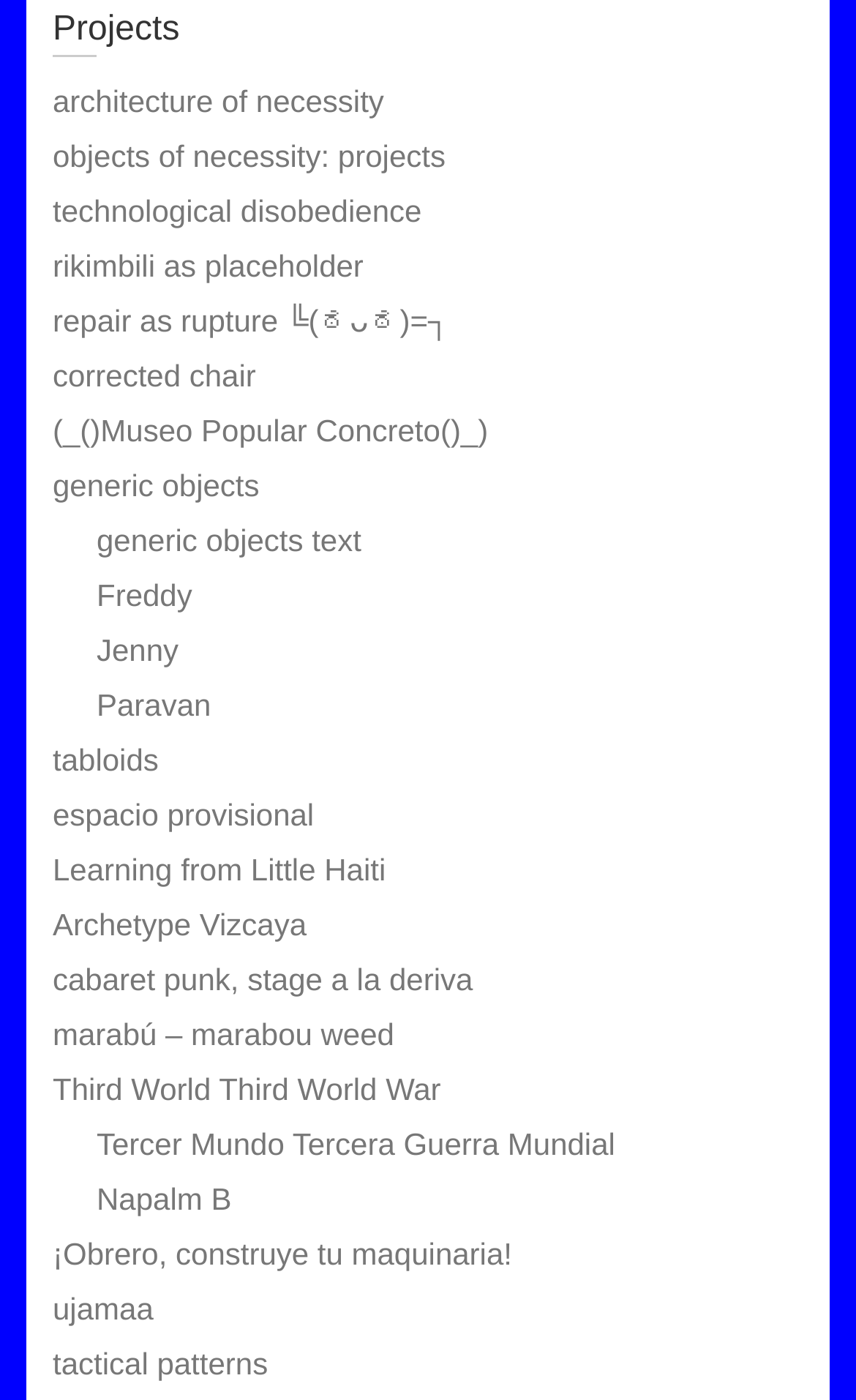Please locate the bounding box coordinates of the element that needs to be clicked to achieve the following instruction: "View the 'objects of necessity: projects' page". The coordinates should be four float numbers between 0 and 1, i.e., [left, top, right, bottom].

[0.062, 0.099, 0.52, 0.124]